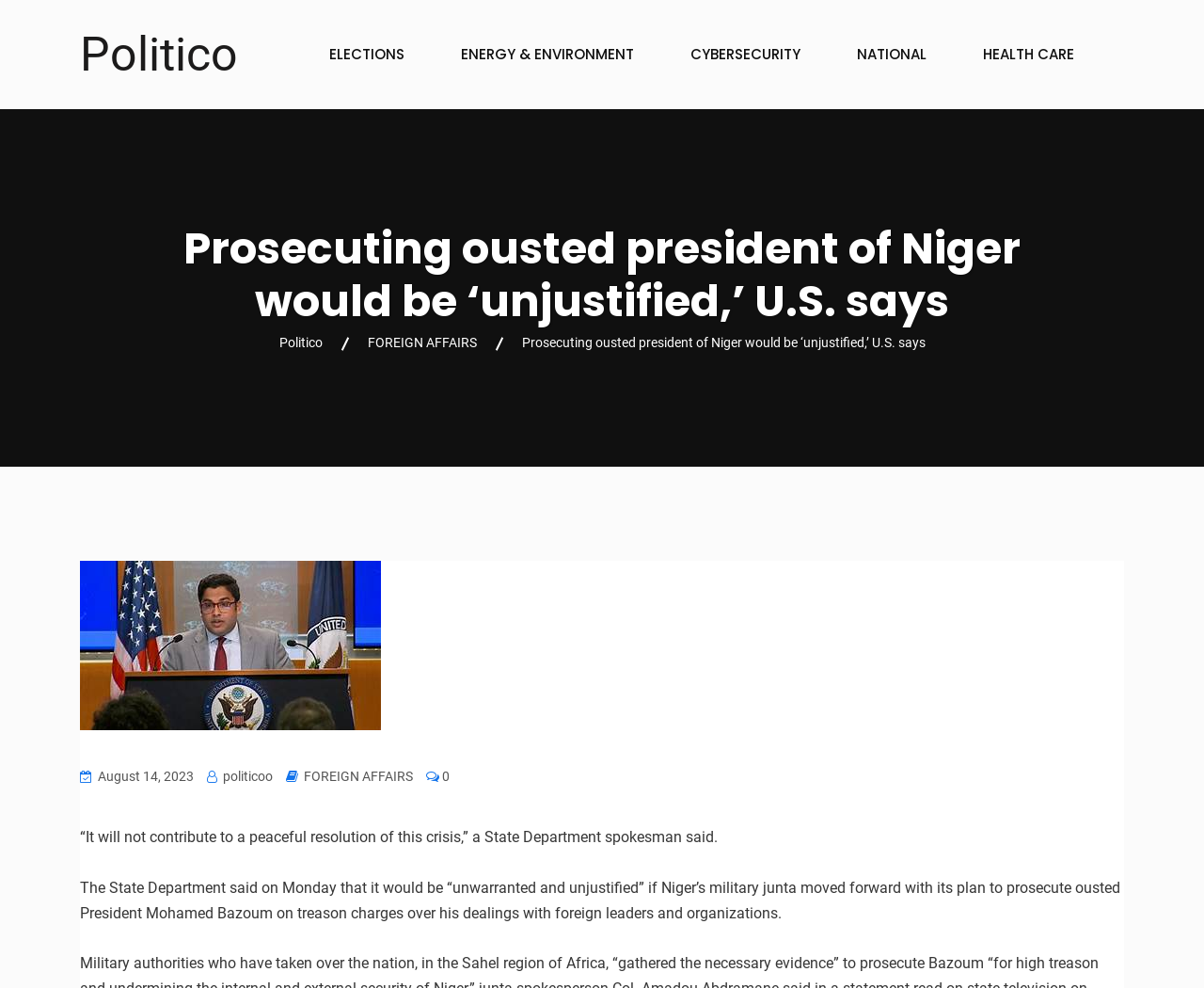Please locate the bounding box coordinates of the region I need to click to follow this instruction: "Get the latest news and updates".

None